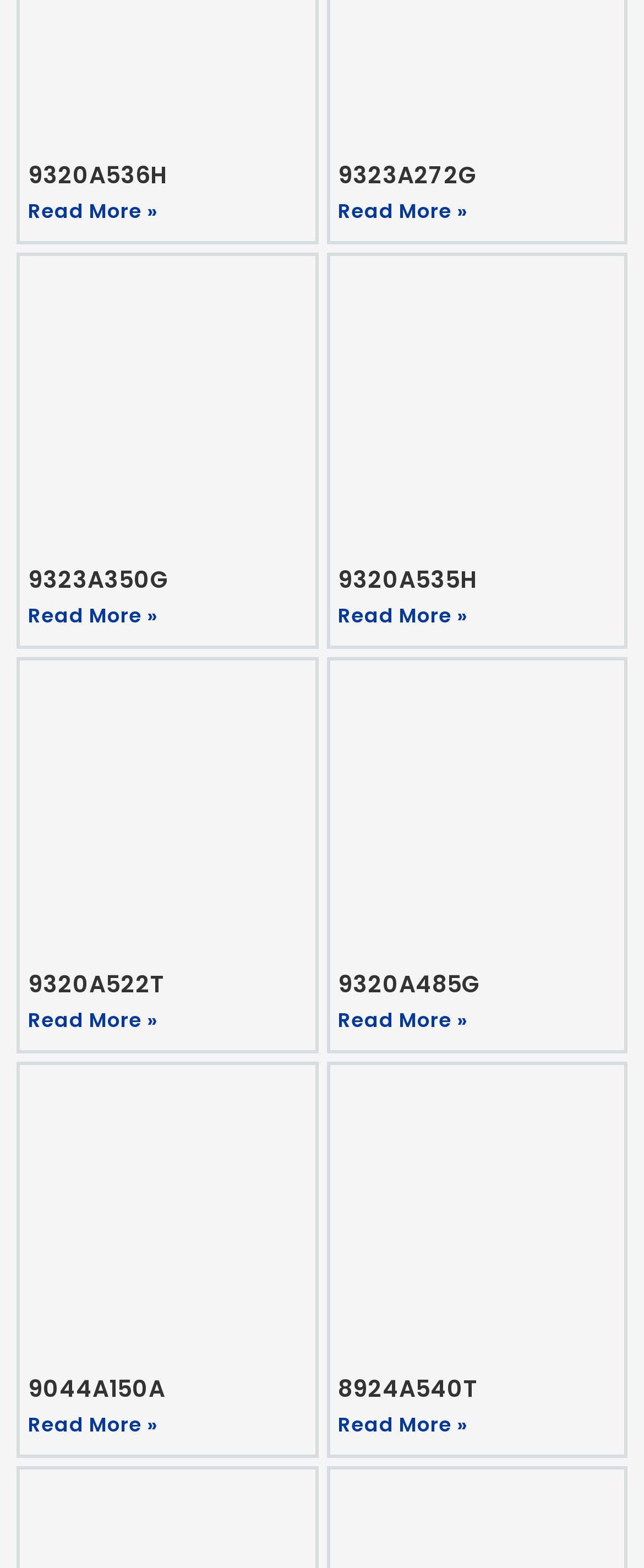Identify the bounding box coordinates of the part that should be clicked to carry out this instruction: "Explore Diesel Fuel Injection Pump 8924A540T For Perkins 2643D644".

[0.512, 0.679, 0.969, 0.867]